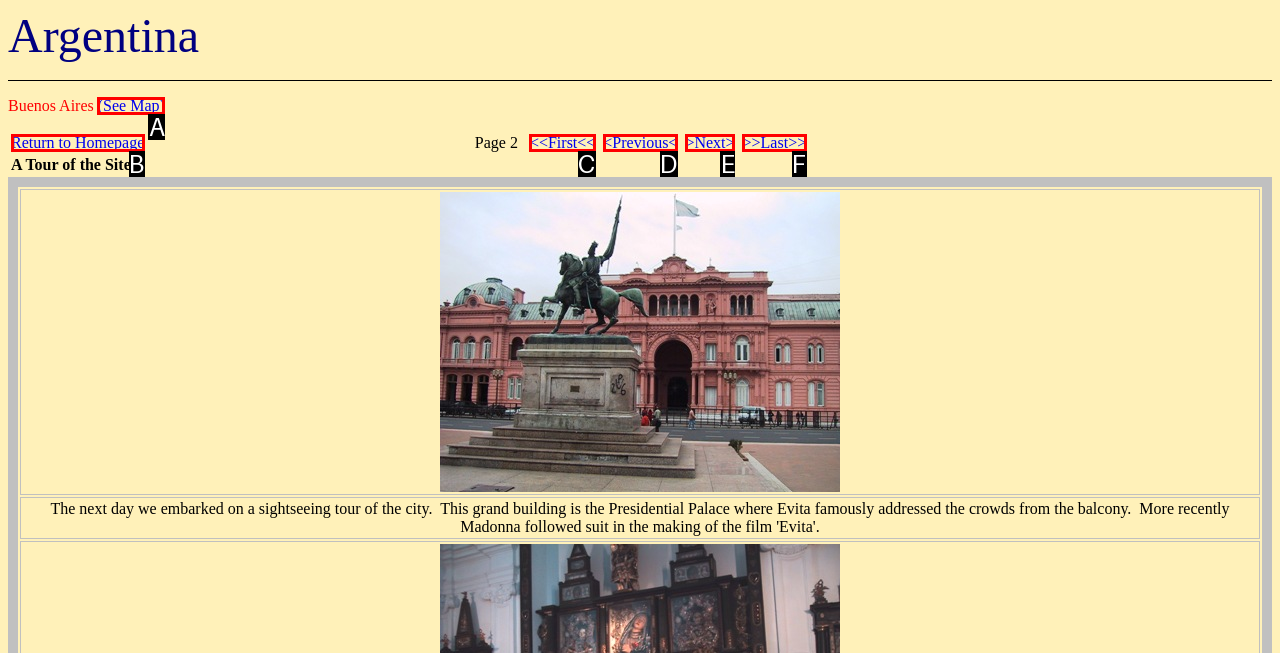Determine the UI element that matches the description: <Previous<
Answer with the letter from the given choices.

D